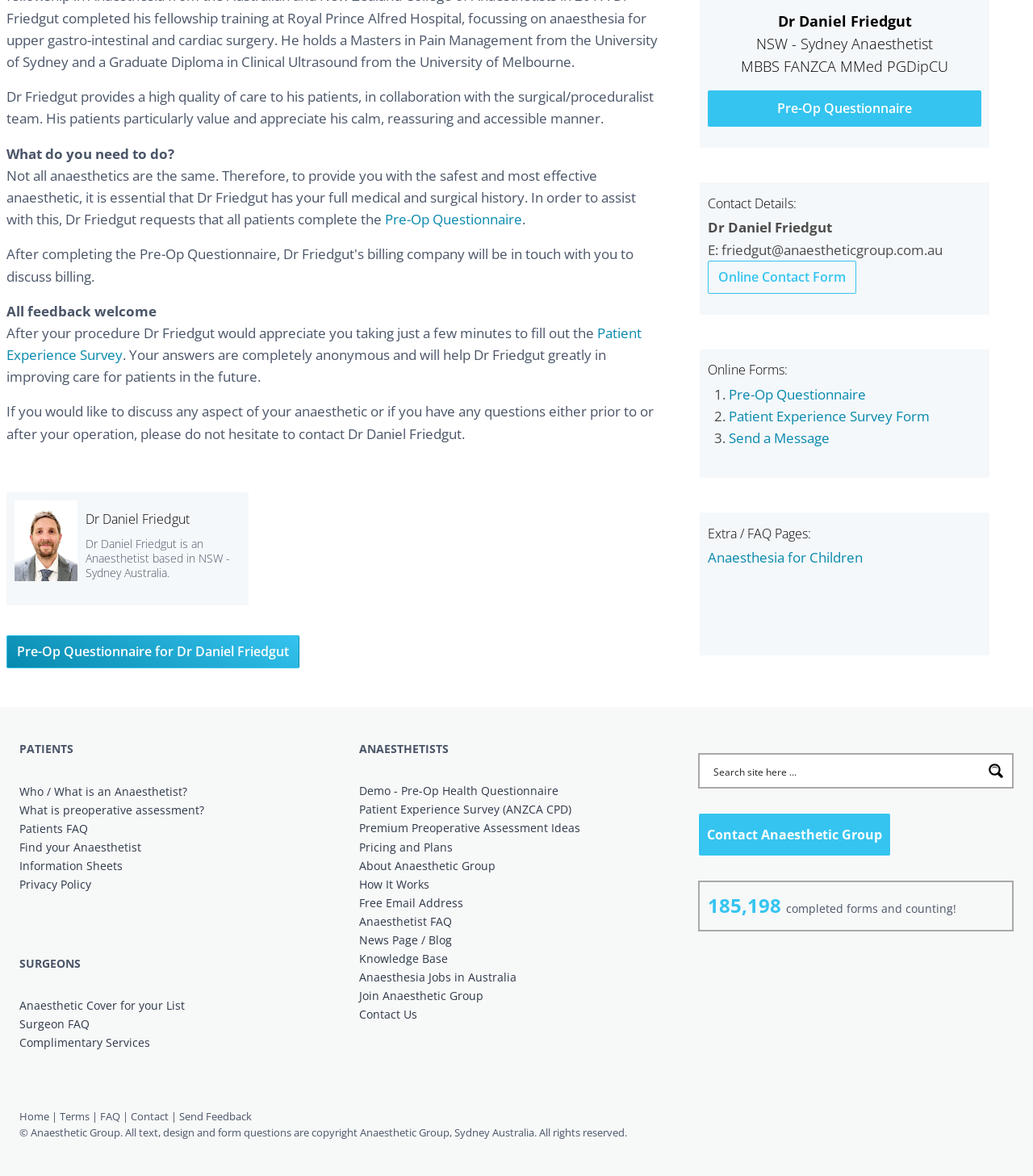Find and provide the bounding box coordinates for the UI element described with: "Anaesthetic Cover for your List".

[0.019, 0.849, 0.179, 0.862]